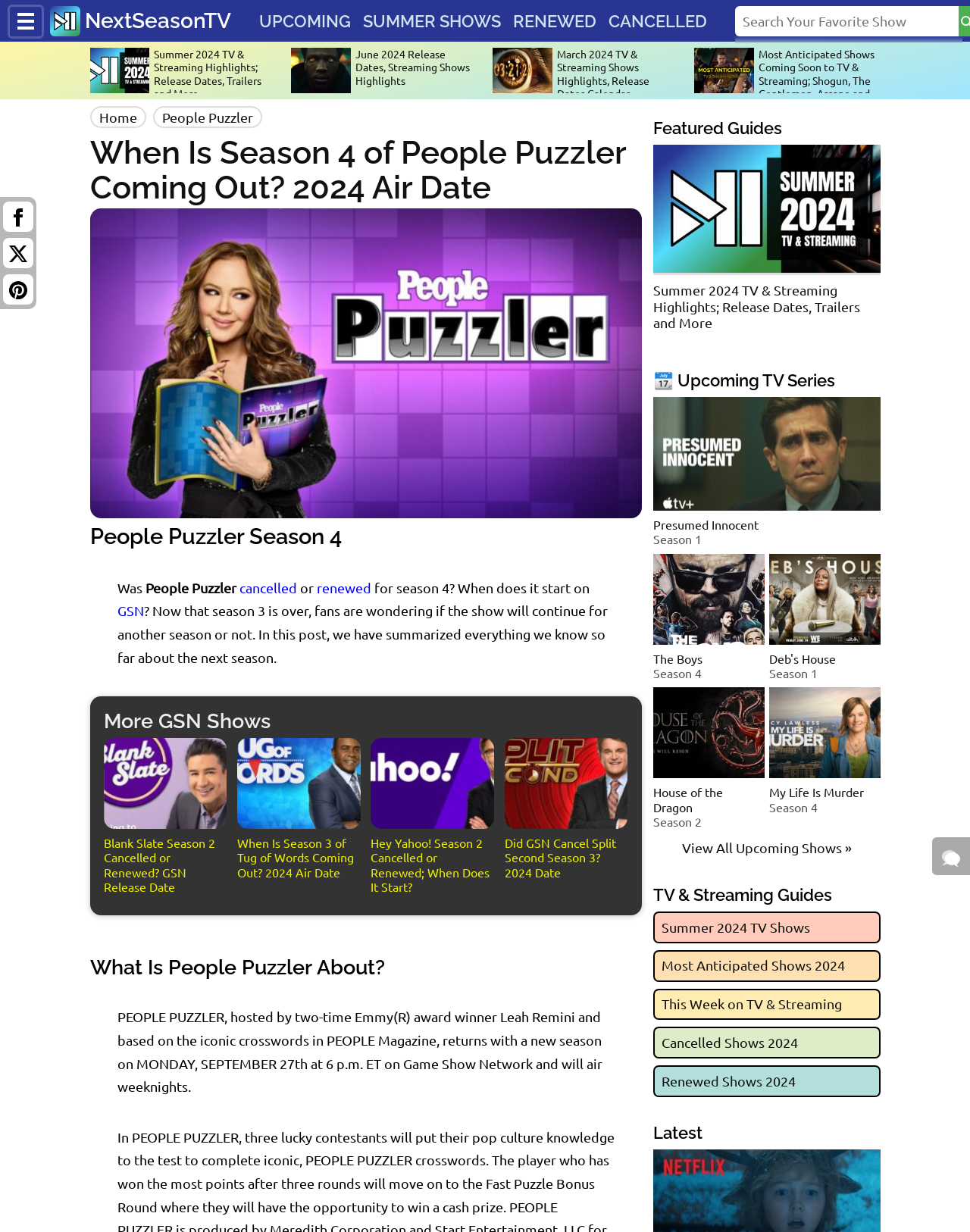How many links are there in the 'More GSN Shows' section?
Please use the image to deliver a detailed and complete answer.

The 'More GSN Shows' section has four links: 'Blank Slate Season 2 Cancelled or Renewed? GSN Release Date', 'When Is Season 3 of Tug of Words Coming Out? 2024 Air Date', 'Hey Yahoo! Season 2 Cancelled or Renewed; When Does It Start?', and 'Did GSN Cancel Split Second Season 3? 2024 Date'.